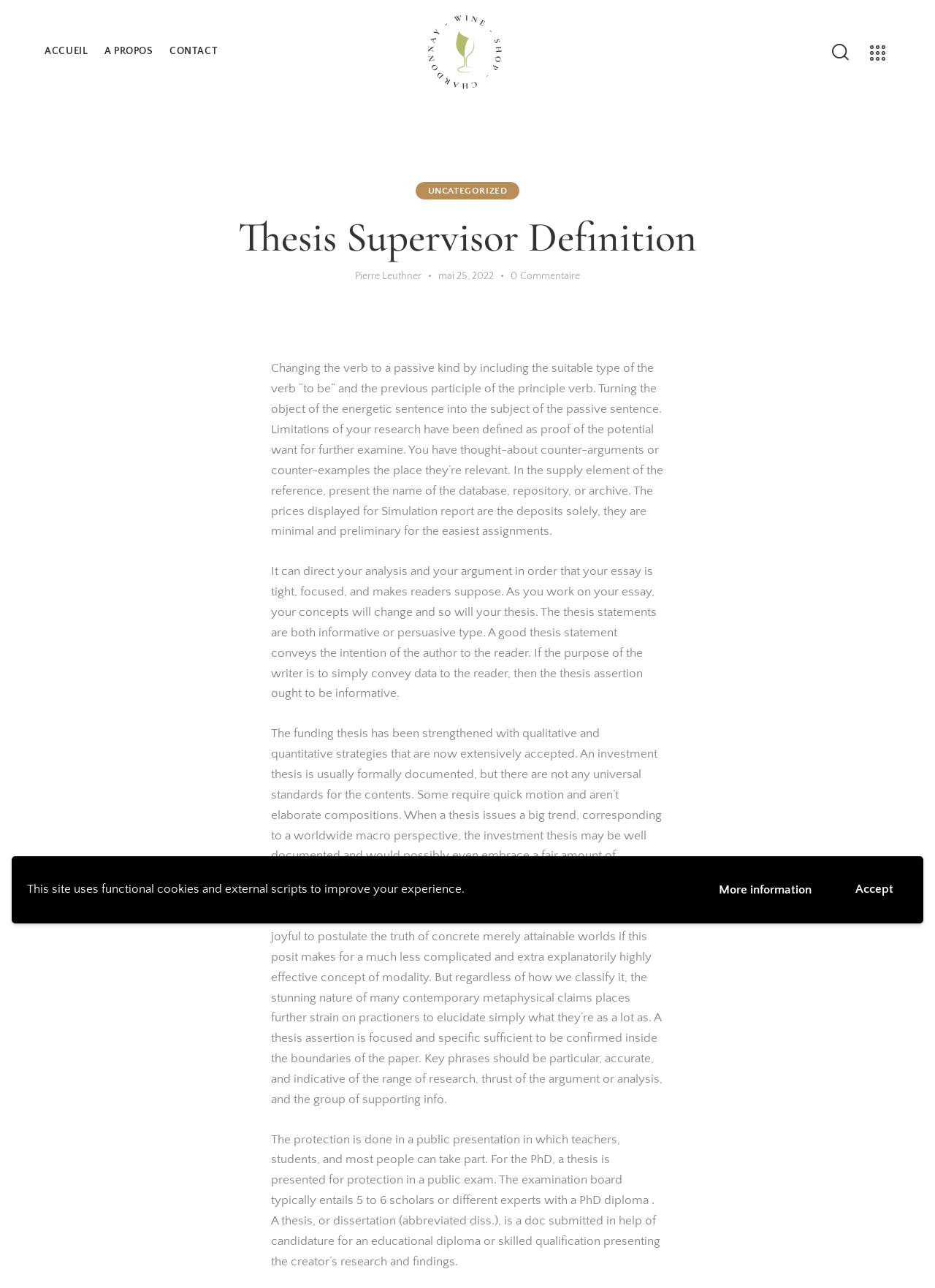How many images are there in the webpage?
By examining the image, provide a one-word or phrase answer.

3